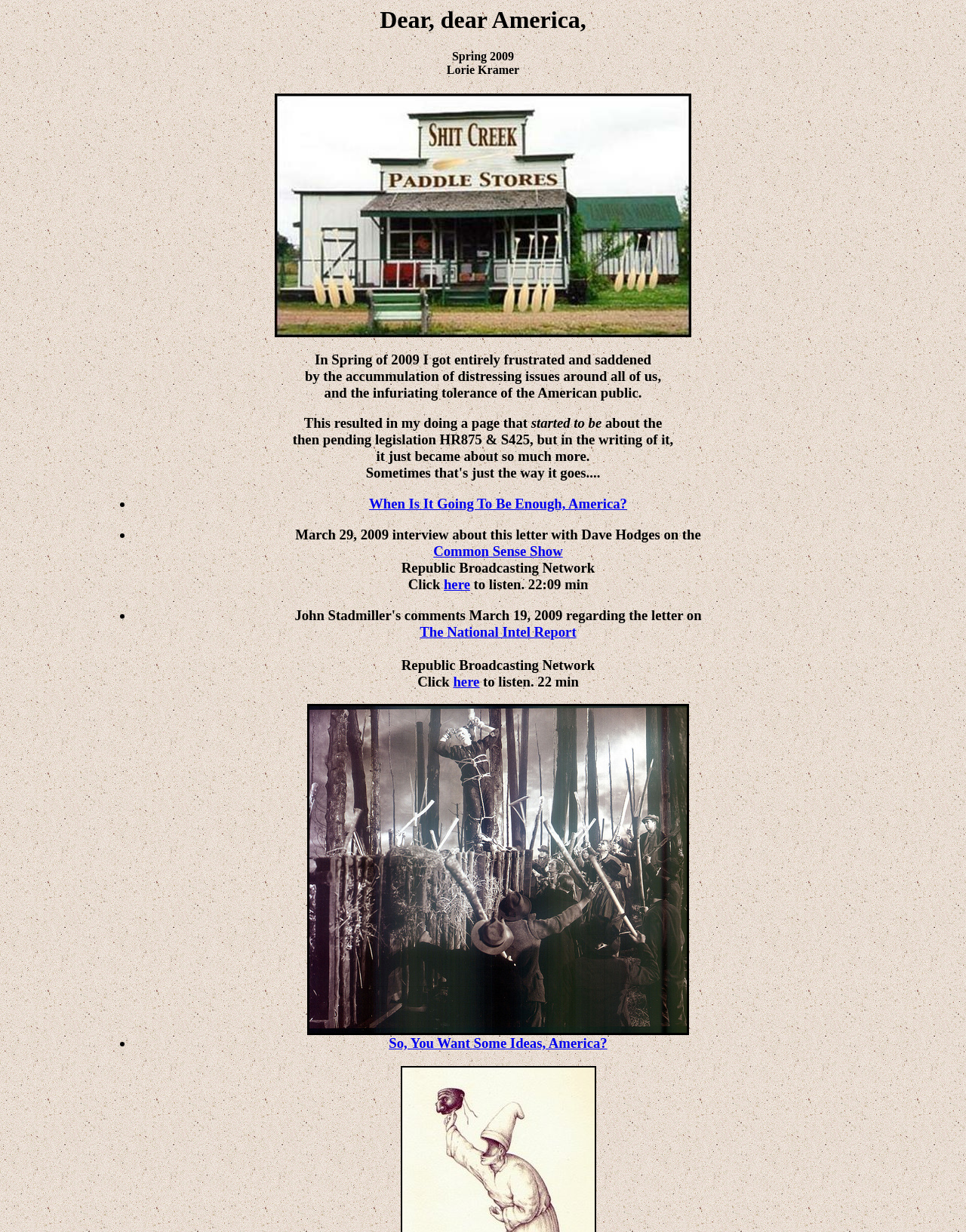Provide the bounding box coordinates of the HTML element this sentence describes: "Common Sense Show". The bounding box coordinates consist of four float numbers between 0 and 1, i.e., [left, top, right, bottom].

[0.449, 0.441, 0.583, 0.454]